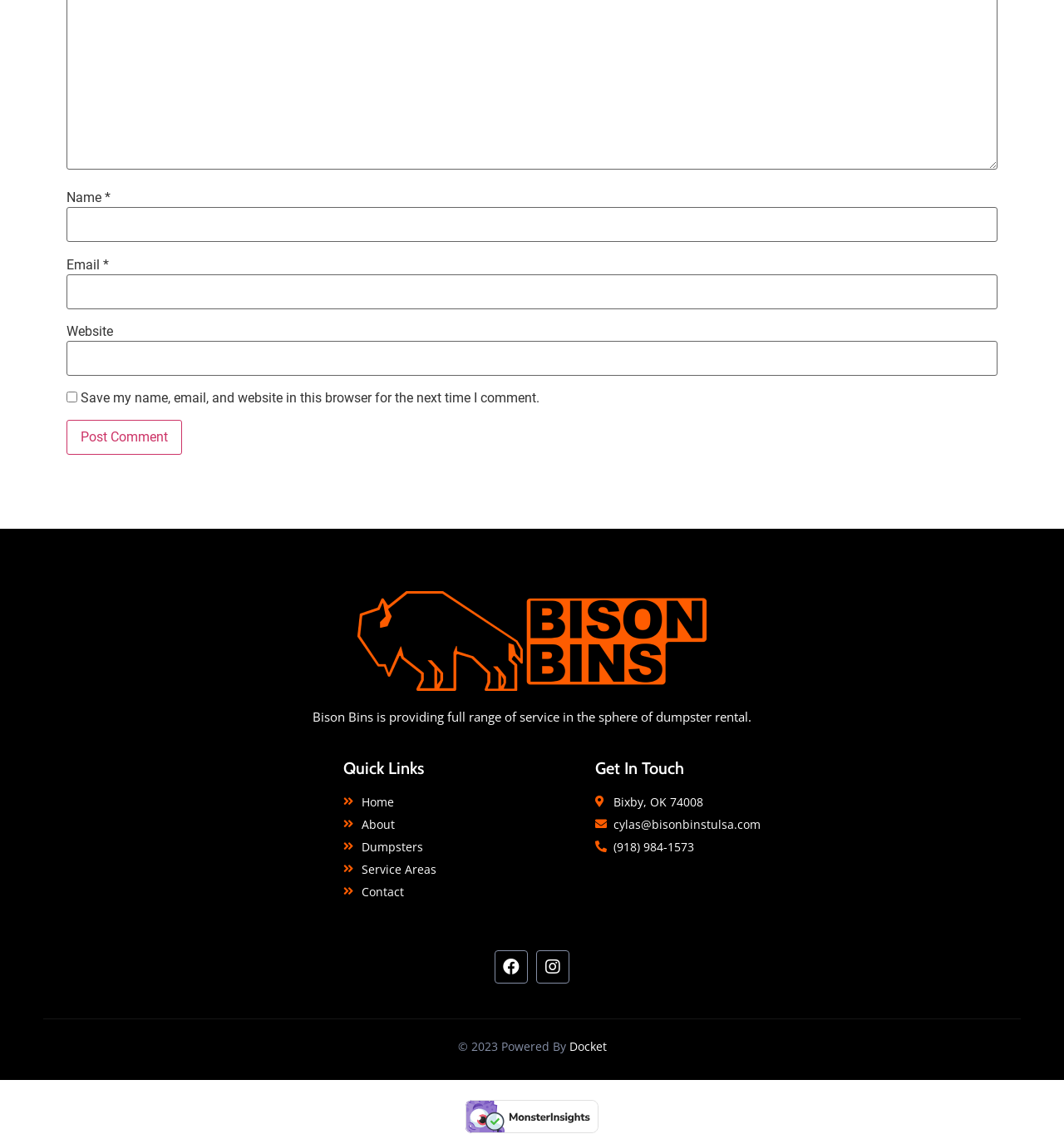What is the address of the company?
Look at the screenshot and provide an in-depth answer.

The address is obtained from the static text 'Bixby, OK 74008' which is located at [0.577, 0.697, 0.661, 0.711]